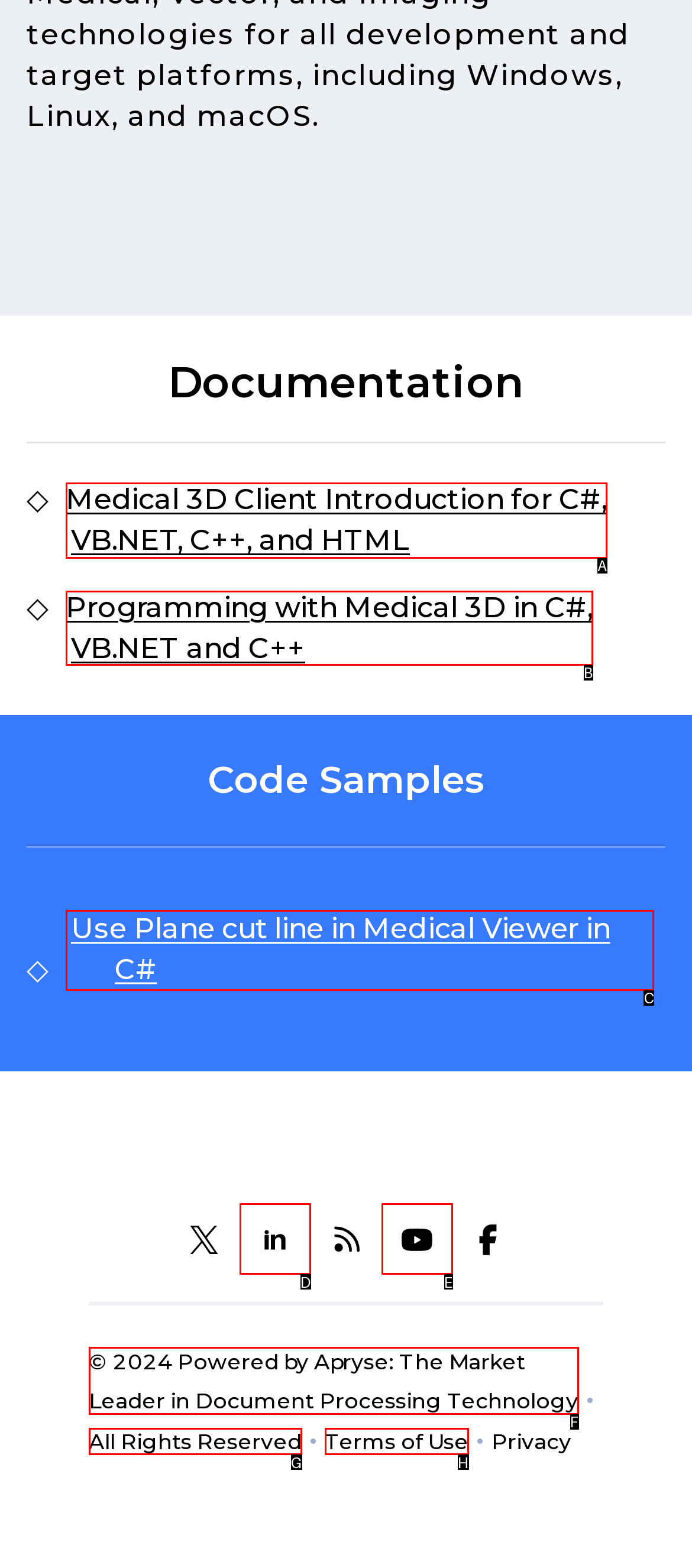From the options shown in the screenshot, tell me which lettered element I need to click to complete the task: Search for something.

None